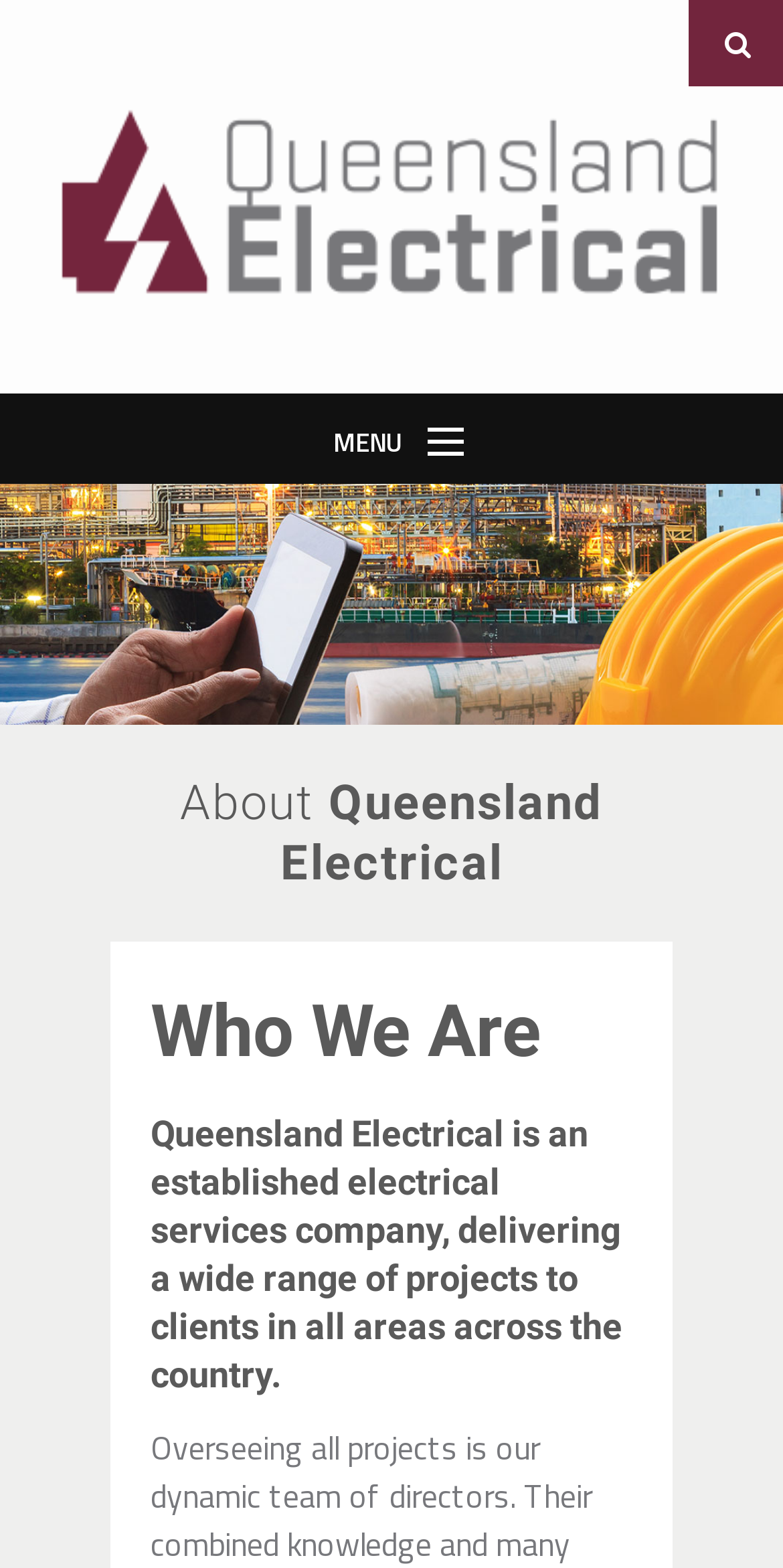Please specify the coordinates of the bounding box for the element that should be clicked to carry out this instruction: "view about page". The coordinates must be four float numbers between 0 and 1, formatted as [left, top, right, bottom].

[0.0, 0.356, 1.0, 0.403]